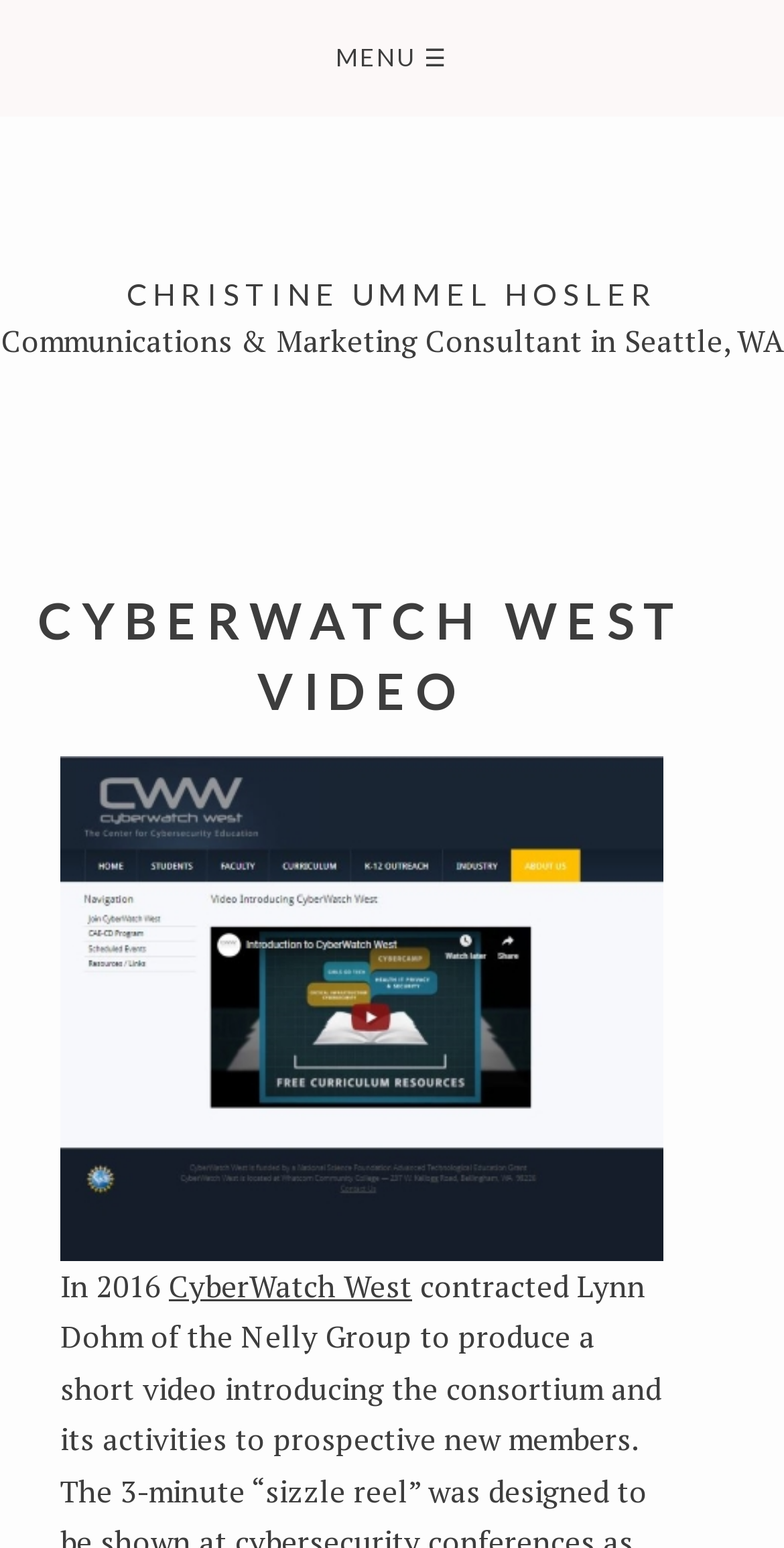Can you give a detailed response to the following question using the information from the image? What is the name of the person who edited the video?

The webpage's meta description mentions that Christine Ummel Hosler edited the text on the 3-minute video, so it can be inferred that she is the person who edited the video.